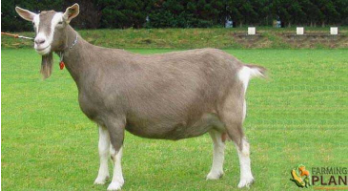What is the temperament of the Toggenburg goat?
Refer to the image and give a detailed answer to the question.

The temperament of the Toggenburg goat is described as friendly, which is reflected in its gentle expression and calm demeanor, making it a favorite among farmers and dairy enthusiasts.